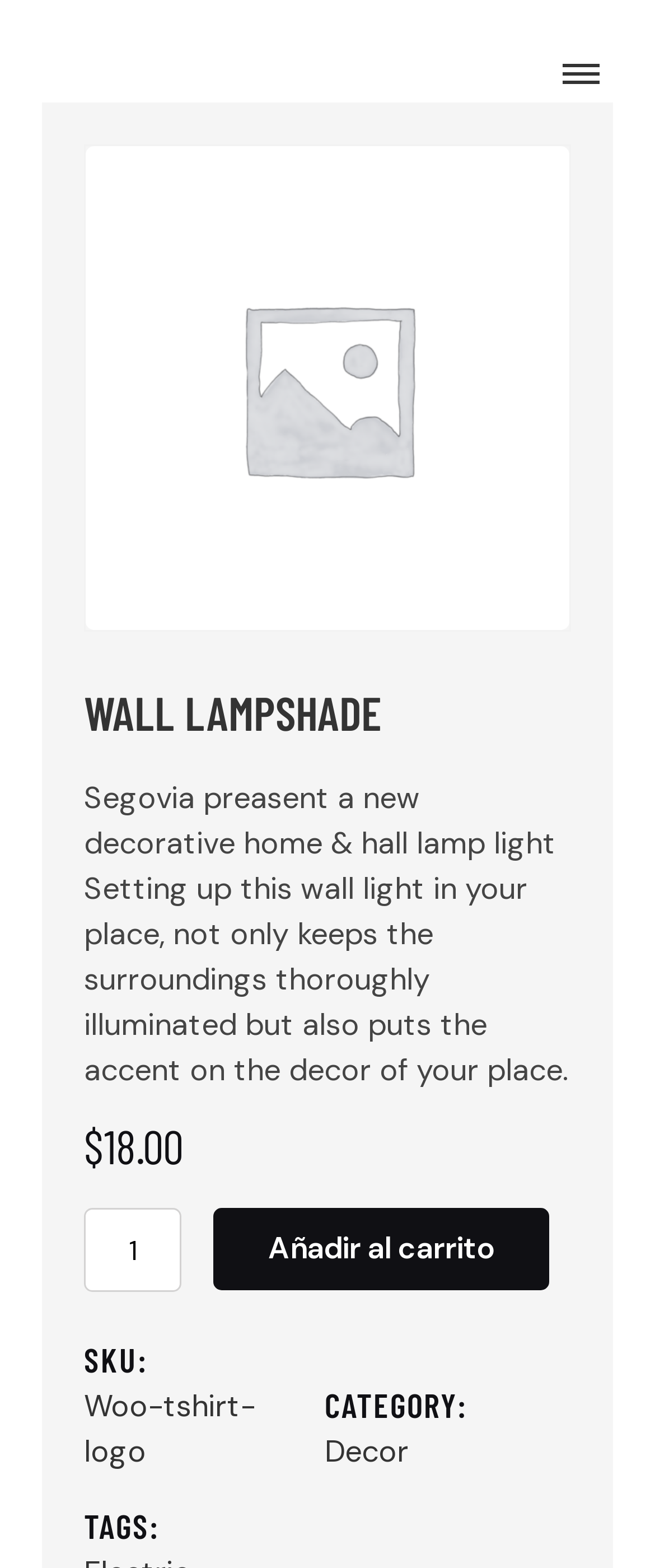Provide an in-depth caption for the webpage.

This webpage appears to be a product page for a wall lampshade. At the top, there is a link on the right side of the page. Below it, there is a large figure that takes up most of the width of the page, containing an image with a pending product image. 

Above the image, there is a heading that reads "WALL LAMPSHADE" in a prominent position. Below the image, there is a descriptive text that explains the product, stating that it not only illuminates the surroundings but also accentuates the decor of the place.

On the right side of the descriptive text, there is a price displayed, showing "$" followed by "18.00". Below the price, there is a section for selecting the quantity of the product, with a spin button and a label that reads "Wall Lampshade cantidad". 

Next to the quantity selector, there is a button that says "Añadir al carrito", which means "Add to cart". Further down, there are additional details about the product, including the SKU number, a logo, and category information. The category is linked to a page labeled "Decor". Finally, there is a section for tags, although no specific tags are listed.